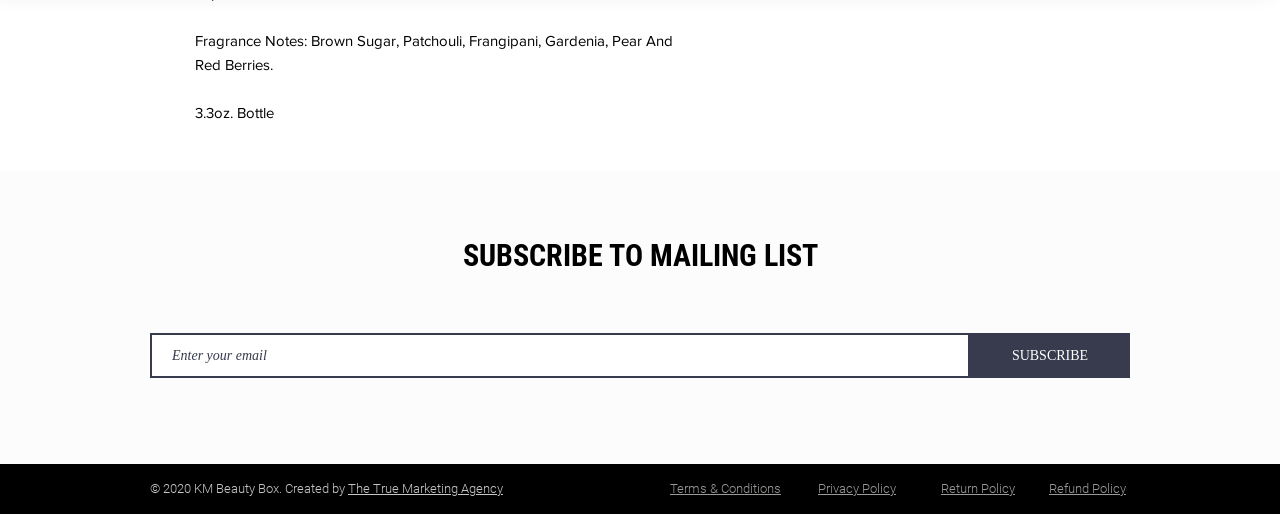Select the bounding box coordinates of the element I need to click to carry out the following instruction: "Subscribe to the mailing list".

[0.117, 0.832, 0.883, 0.9]